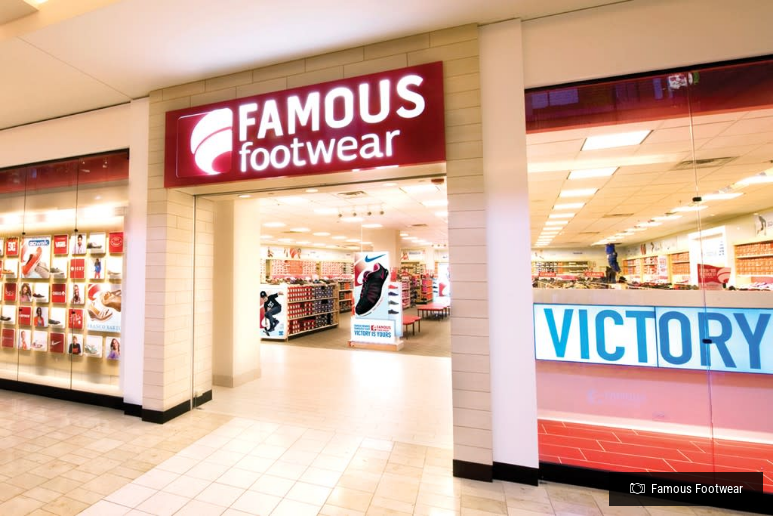Detail all significant aspects of the image you see.

The image showcases the entrance of a Famous Footwear store, characterized by a prominent red sign featuring the brand name "FAMOUS" in bold white letters above the word "footwear." The store's layout is inviting, with well-organized displays visible through the large glass doors, highlighting an assortment of stylish shoes. Inside, shelves are lined with various footwear options, indicating a vibrant shopping environment. On the right side, a blue window display prominently features the word "VICTORY," likely promoting a special offer or campaign. The overall bright lighting and welcoming atmosphere suggest a bustling mall setting, perfect for shoe shopping enthusiasts.